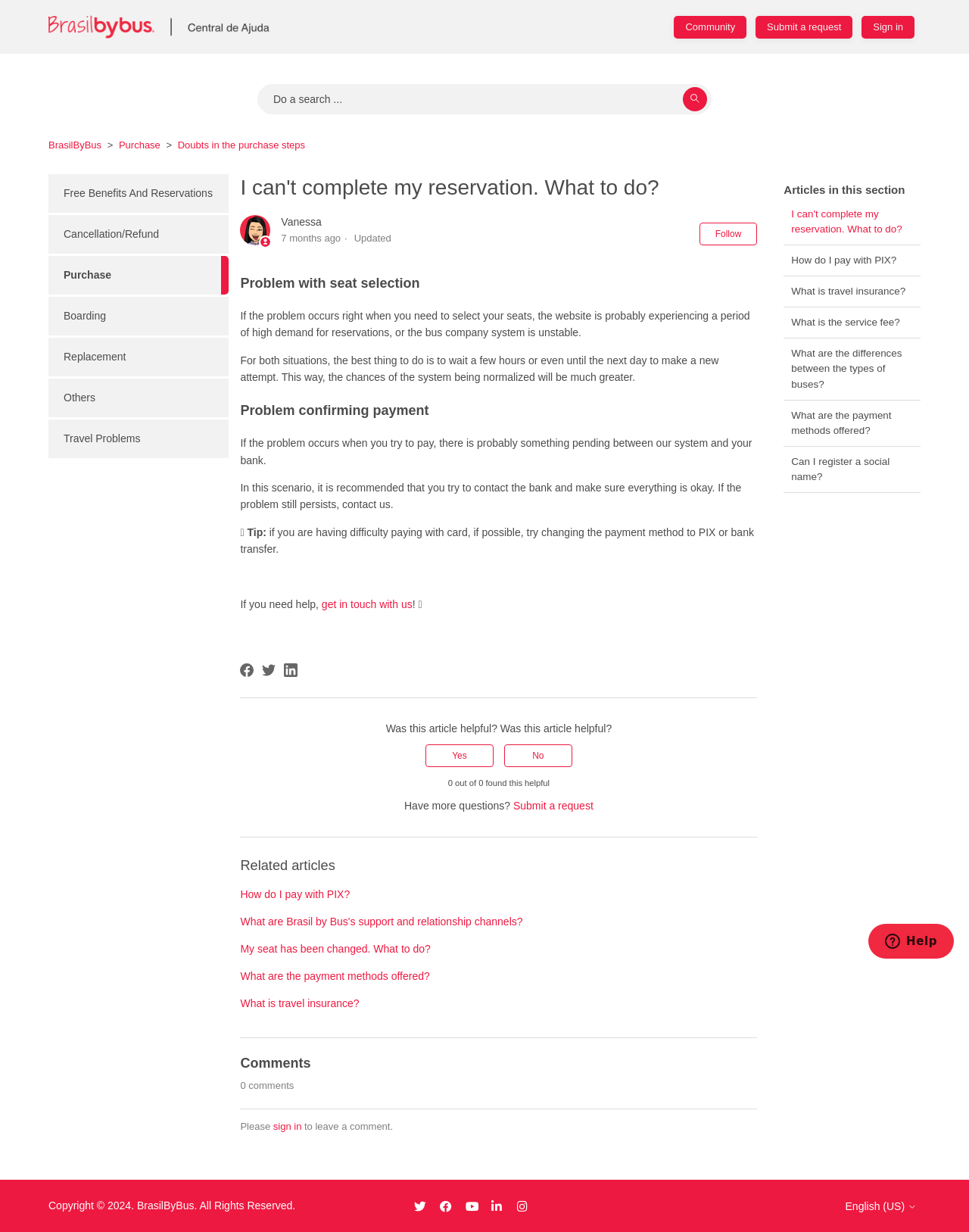Explain the webpage's layout and main content in detail.

This webpage is a help center article from BrasilByBus, titled "I can't complete my reservation. What to do?" The page has a main content area and a sidebar with links to other related articles and a search bar.

At the top of the page, there is a navigation menu with links to the BrasilByBus Help Center home page, Community, Submit a request, and Sign in. Below the navigation menu, there is a search bar and a list of links to various categories, including BrasilByBus, Purchase, and Doubts in the purchase steps.

The main content area is divided into sections. The first section is the article title, followed by a brief description of the problem and its possible causes. The article then provides solutions to the problem, including waiting a few hours or until the next day to try again.

The article is divided into subheadings, including "Problem with seat selection" and "Problem confirming payment". Each subheading is followed by a brief description of the problem and its possible solutions.

To the right of the main content area, there is a sidebar with links to related articles, including "How do I pay with PIX?", "What is travel insurance?", and "What are the payment methods offered?".

At the bottom of the page, there is a footer with links to share the article on social media, including Facebook, Twitter, and LinkedIn. There is also a section to rate the article's helpfulness and a link to submit a request for further assistance.

Throughout the page, there are various UI elements, including buttons, links, and images. The page has a clean and organized layout, making it easy to navigate and find the desired information.